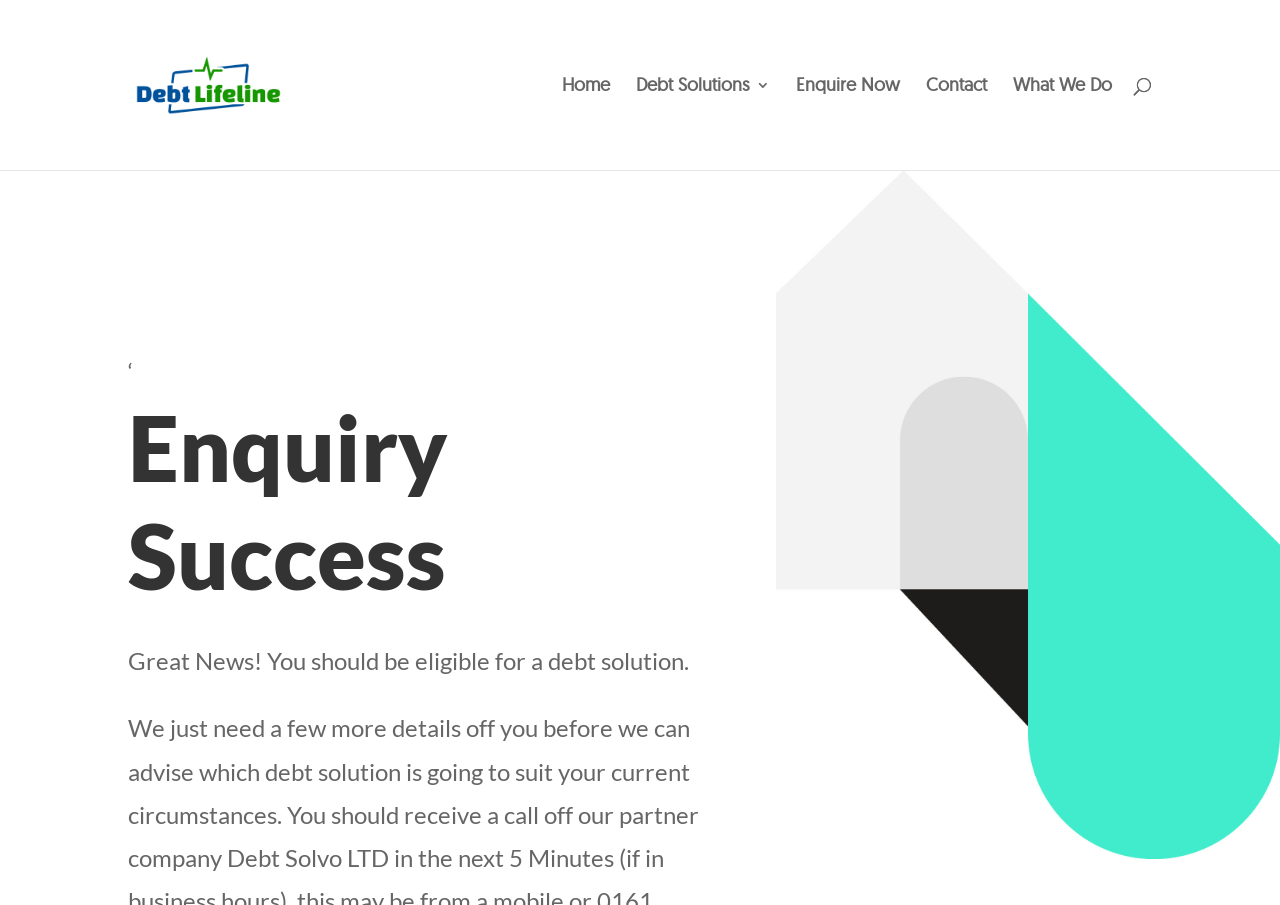Predict the bounding box of the UI element based on the description: "Enquire Now". The coordinates should be four float numbers between 0 and 1, formatted as [left, top, right, bottom].

[0.622, 0.086, 0.703, 0.188]